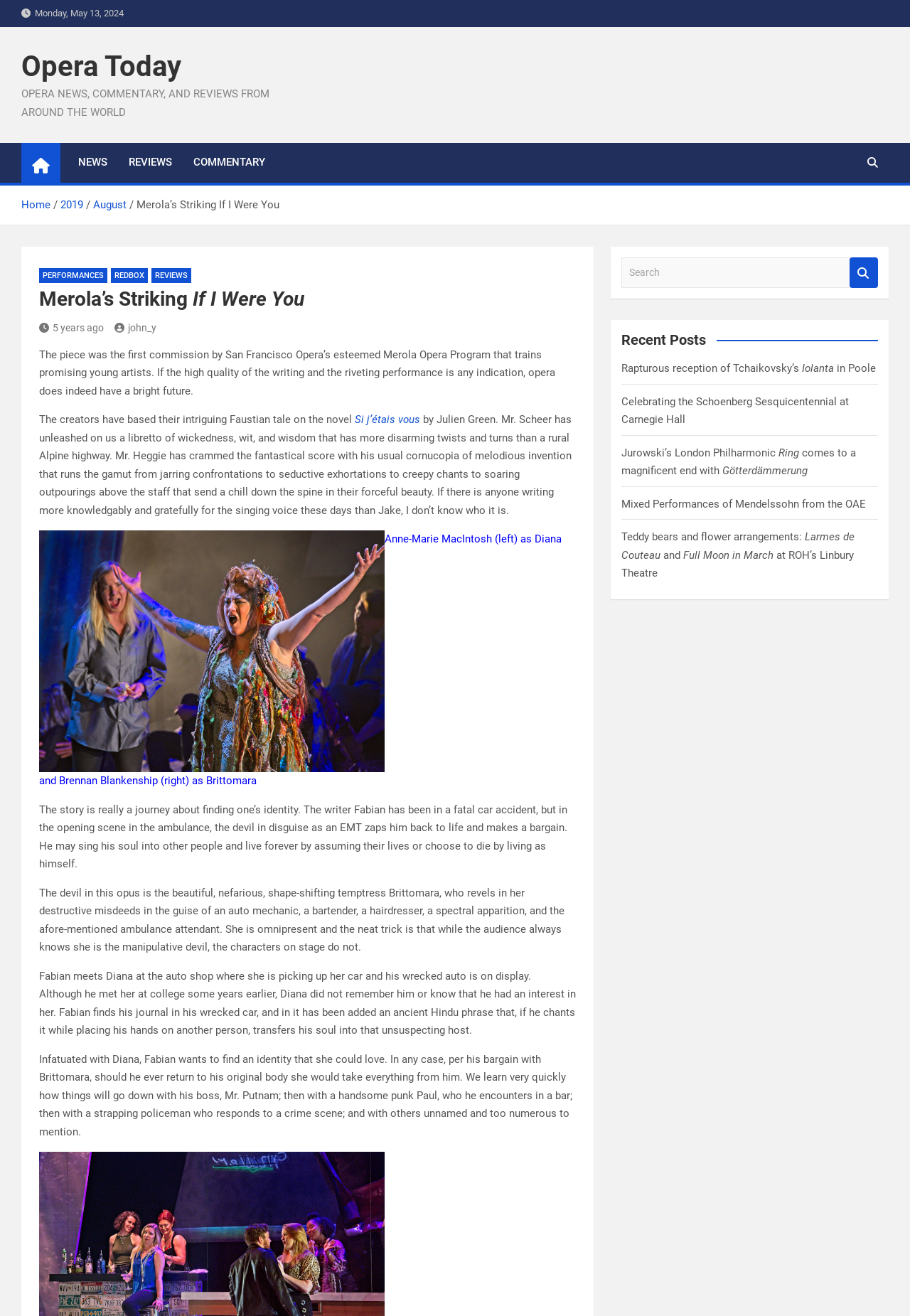What is the name of the opera program?
Please interpret the details in the image and answer the question thoroughly.

I found the name of the opera program by reading the text in the article, which mentions that the piece was the first commission by San Francisco Opera's esteemed Merola Opera Program.